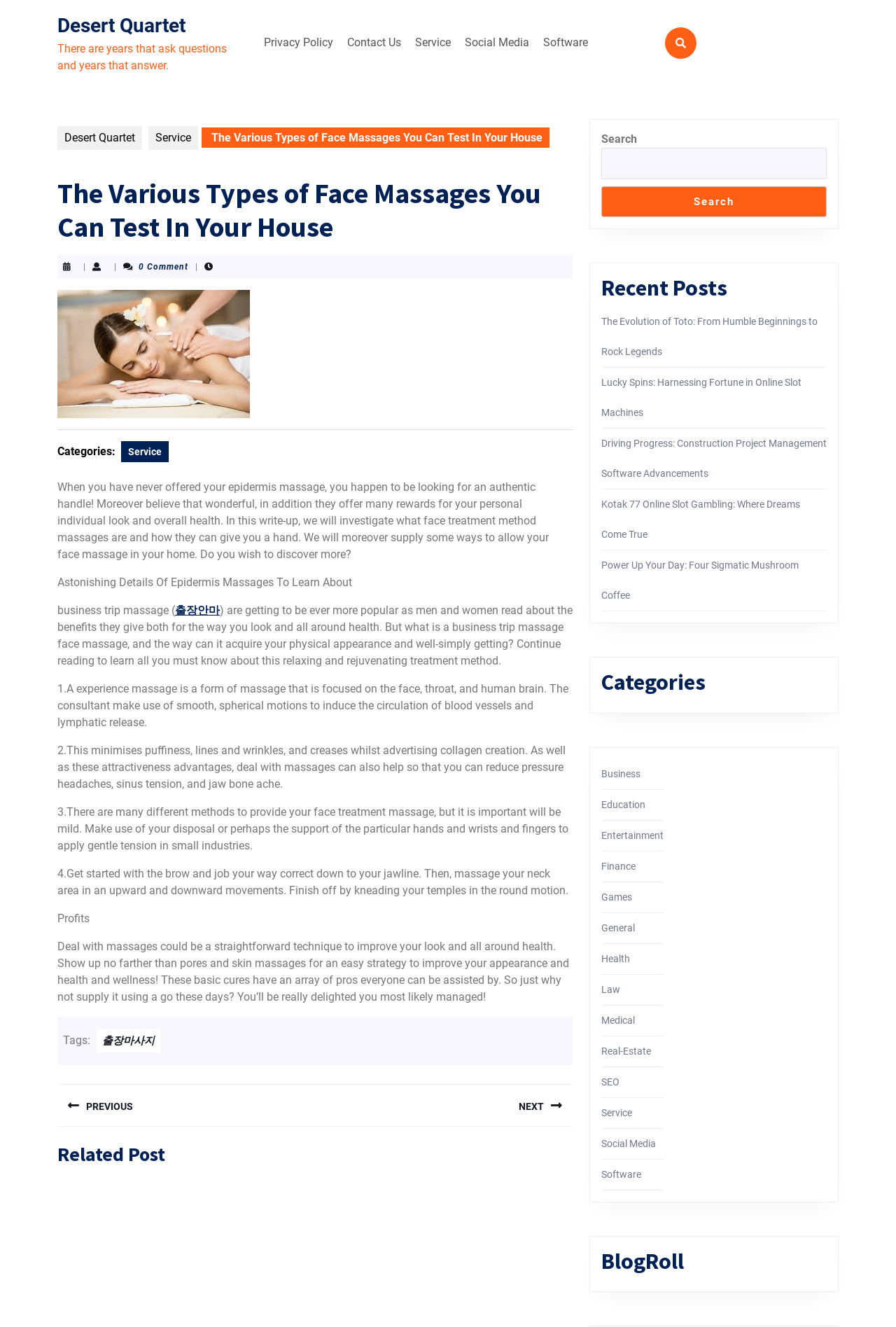What is the title of the webpage?
Answer with a single word or phrase by referring to the visual content.

The Various Types of Face Massages You Can Test In Your House